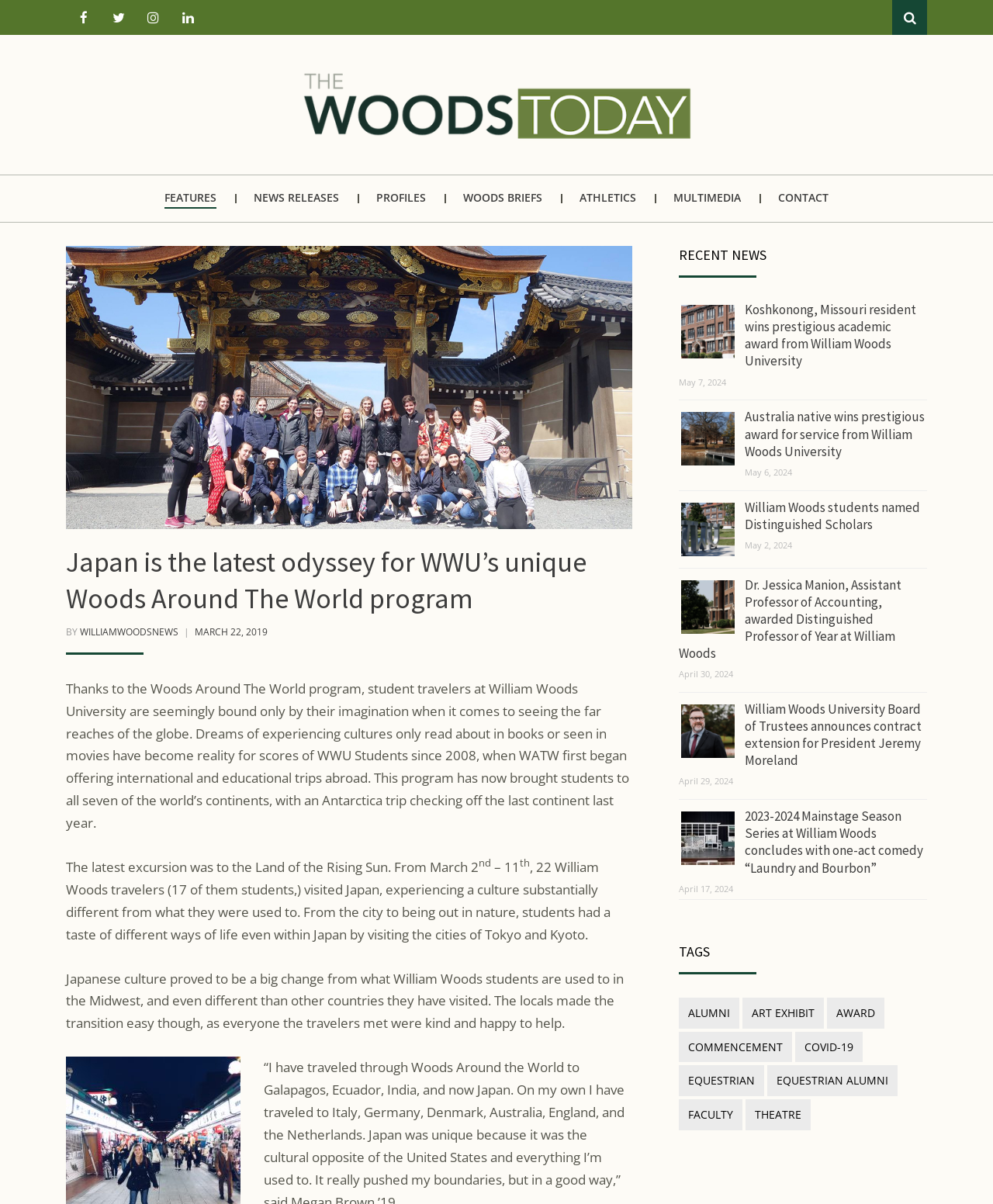How many students visited Japan?
Using the image, give a concise answer in the form of a single word or short phrase.

17